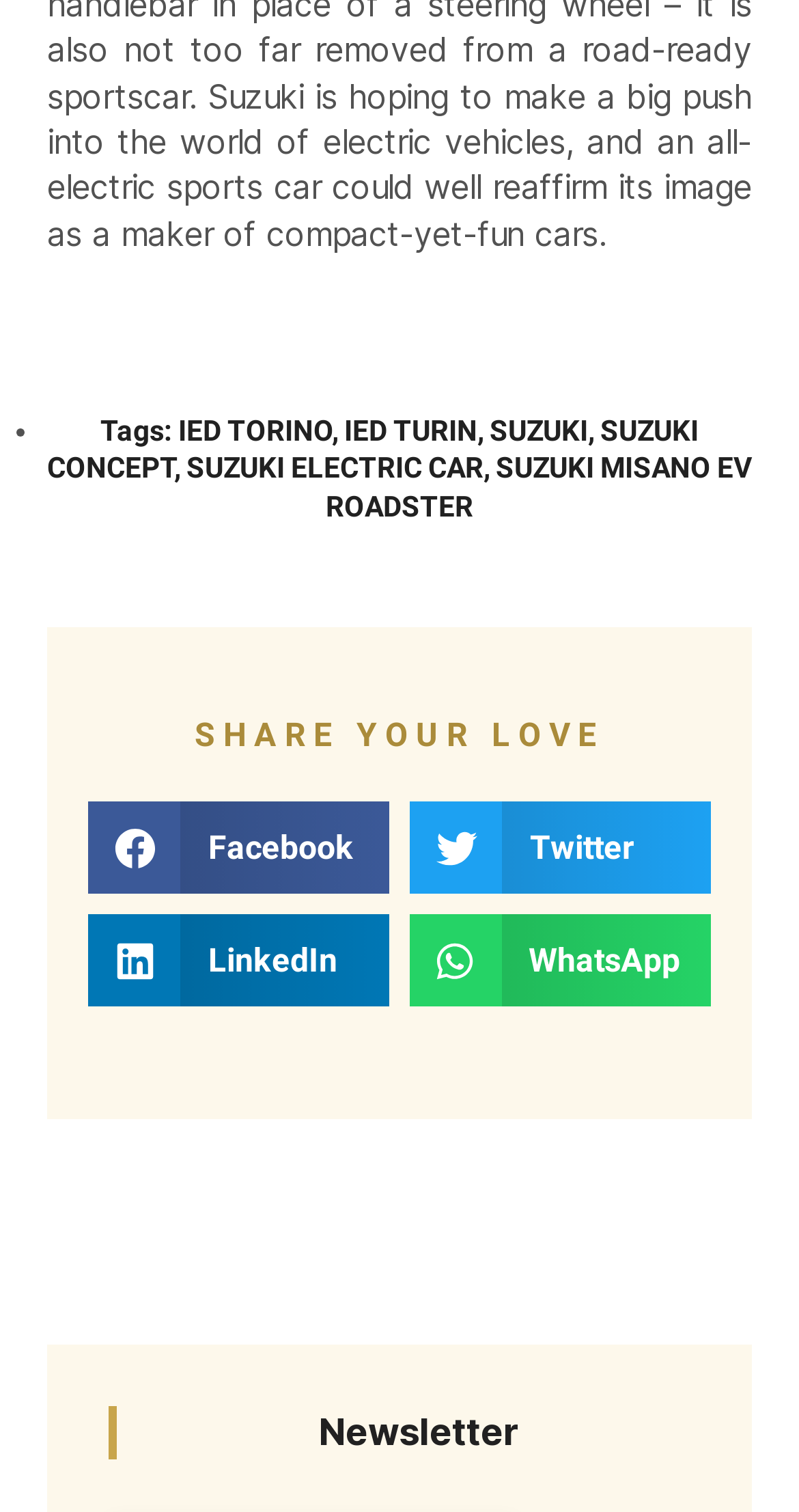Please find the bounding box coordinates for the clickable element needed to perform this instruction: "Share on facebook".

[0.11, 0.531, 0.487, 0.592]